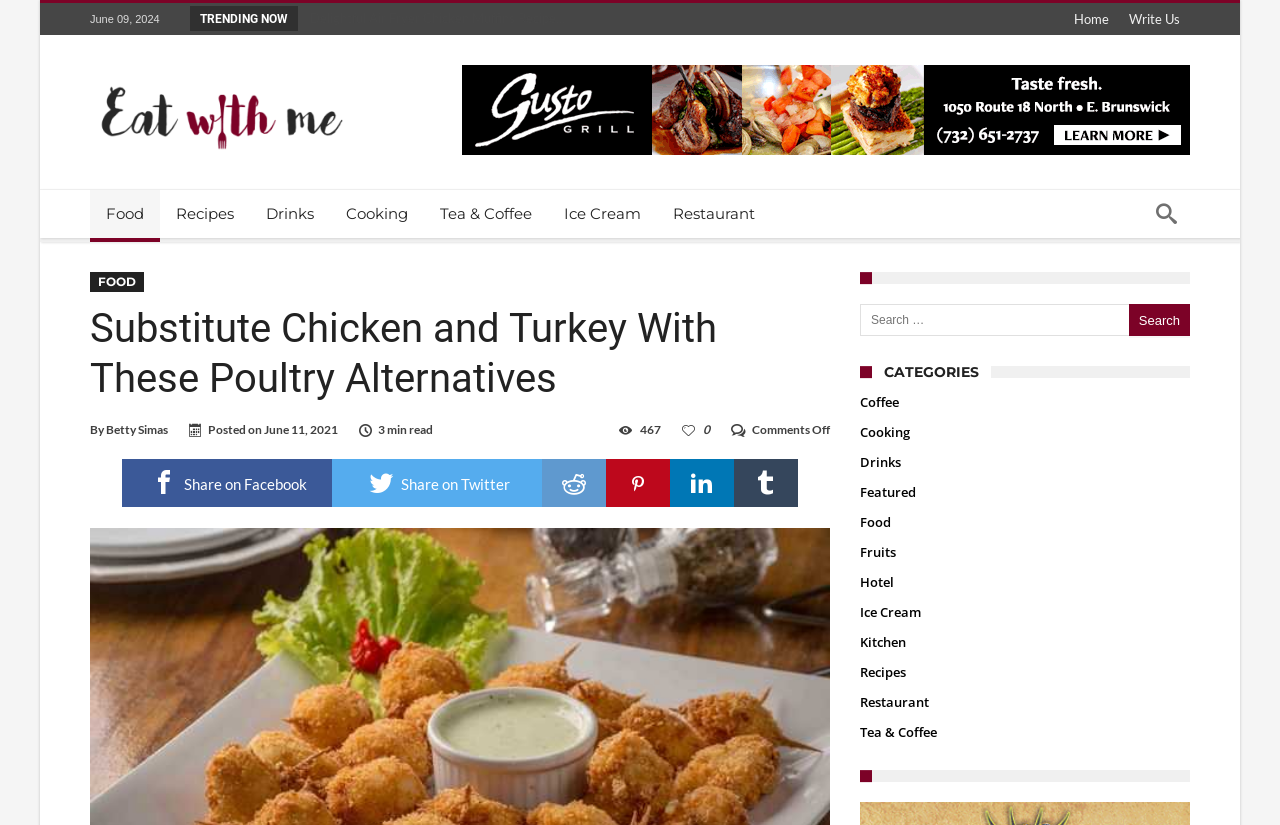Using the image as a reference, answer the following question in as much detail as possible:
How many minutes does it take to read the article?

The time it takes to read the article is mentioned in the header section of the webpage, where it says '3 min read'.